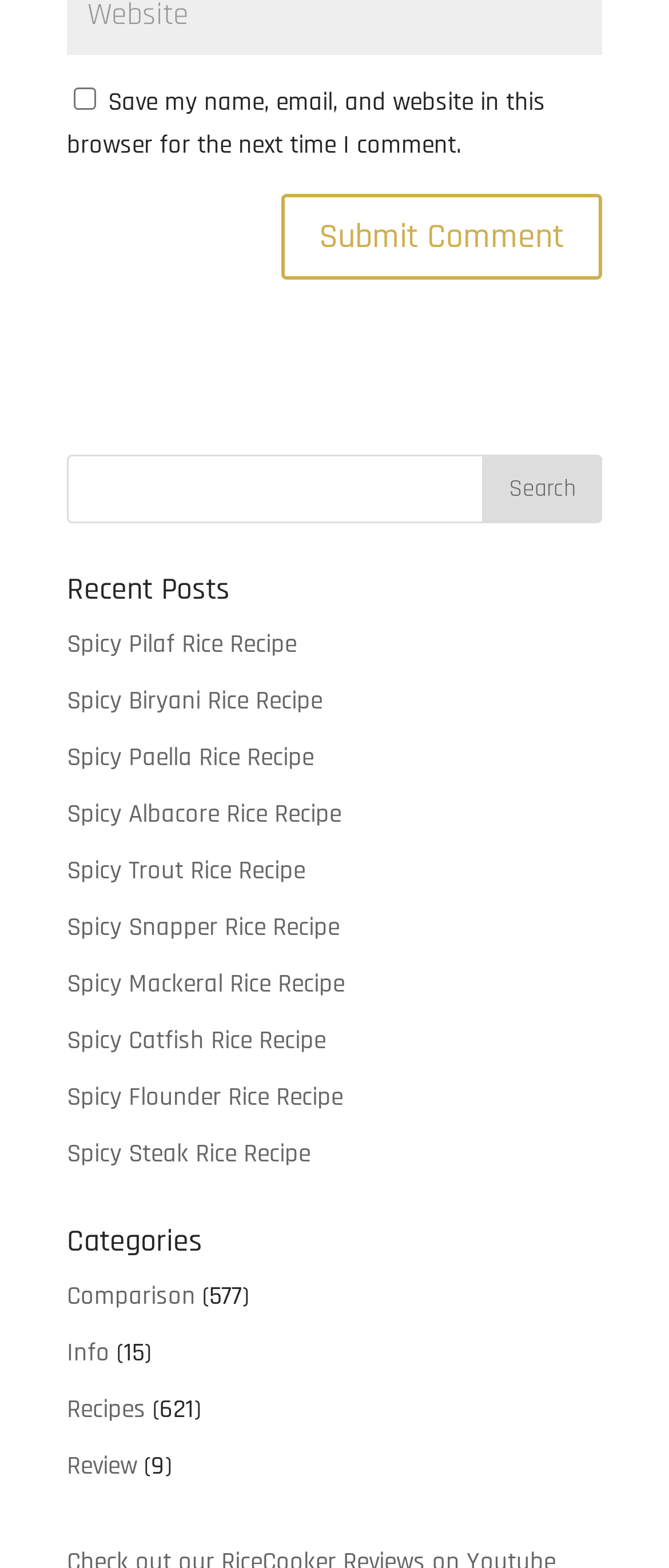Indicate the bounding box coordinates of the element that needs to be clicked to satisfy the following instruction: "Search for something". The coordinates should be four float numbers between 0 and 1, i.e., [left, top, right, bottom].

[0.1, 0.29, 0.9, 0.333]